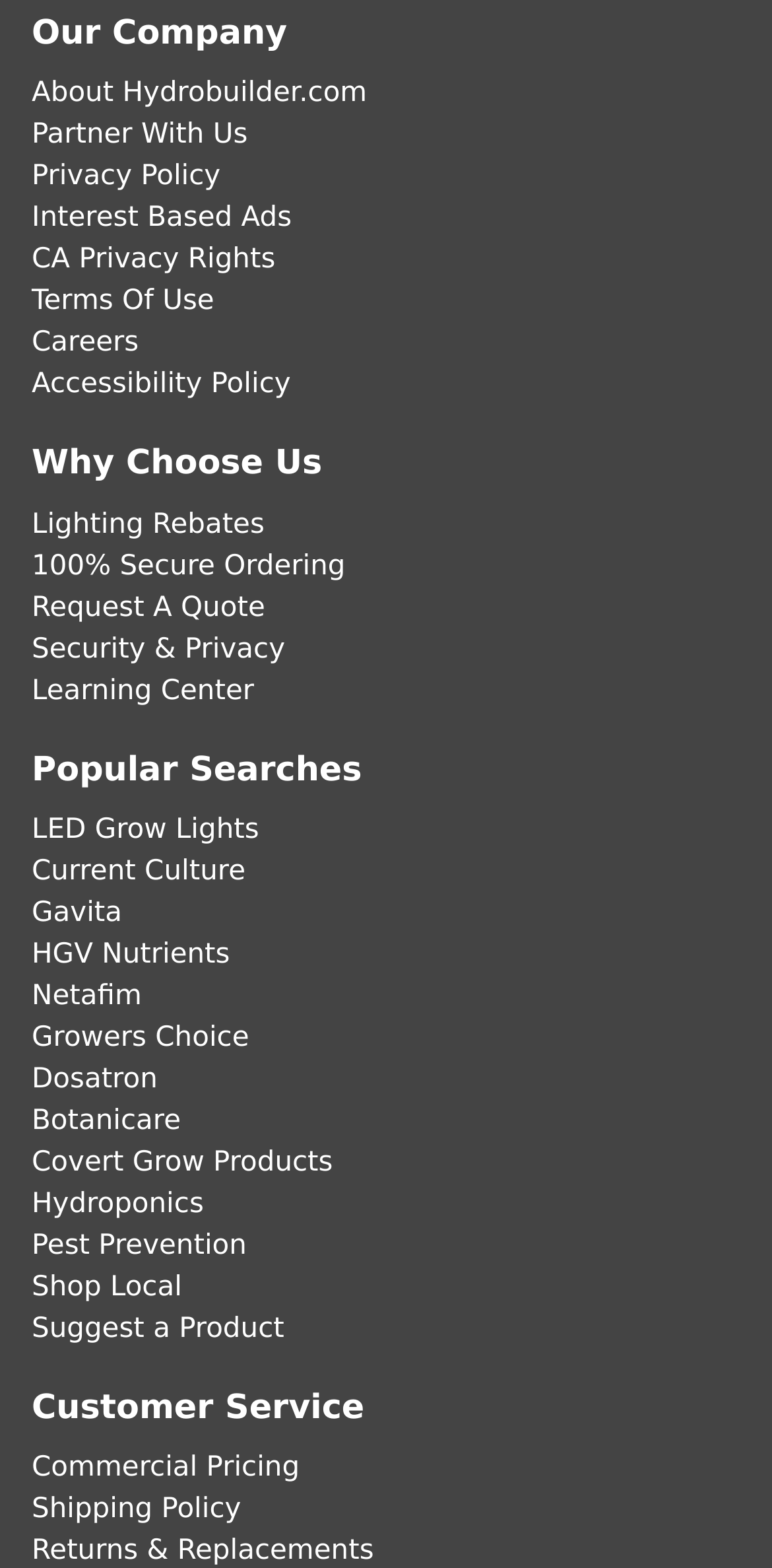Determine the bounding box coordinates of the clickable element to achieve the following action: 'Learn about the company'. Provide the coordinates as four float values between 0 and 1, formatted as [left, top, right, bottom].

[0.041, 0.244, 0.475, 0.264]